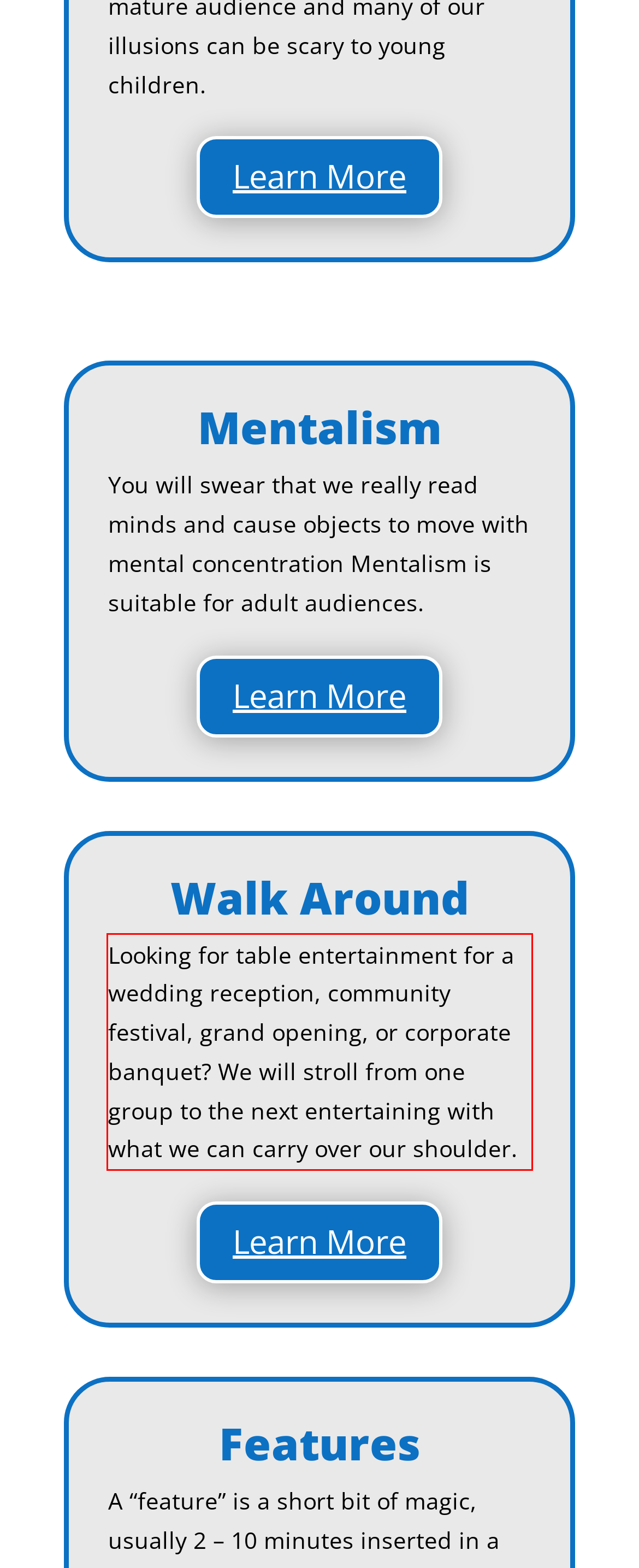Given a screenshot of a webpage containing a red bounding box, perform OCR on the text within this red bounding box and provide the text content.

Looking for table entertainment for a wedding reception, community festival, grand opening, or corporate banquet? We will stroll from one group to the next entertaining with what we can carry over our shoulder.